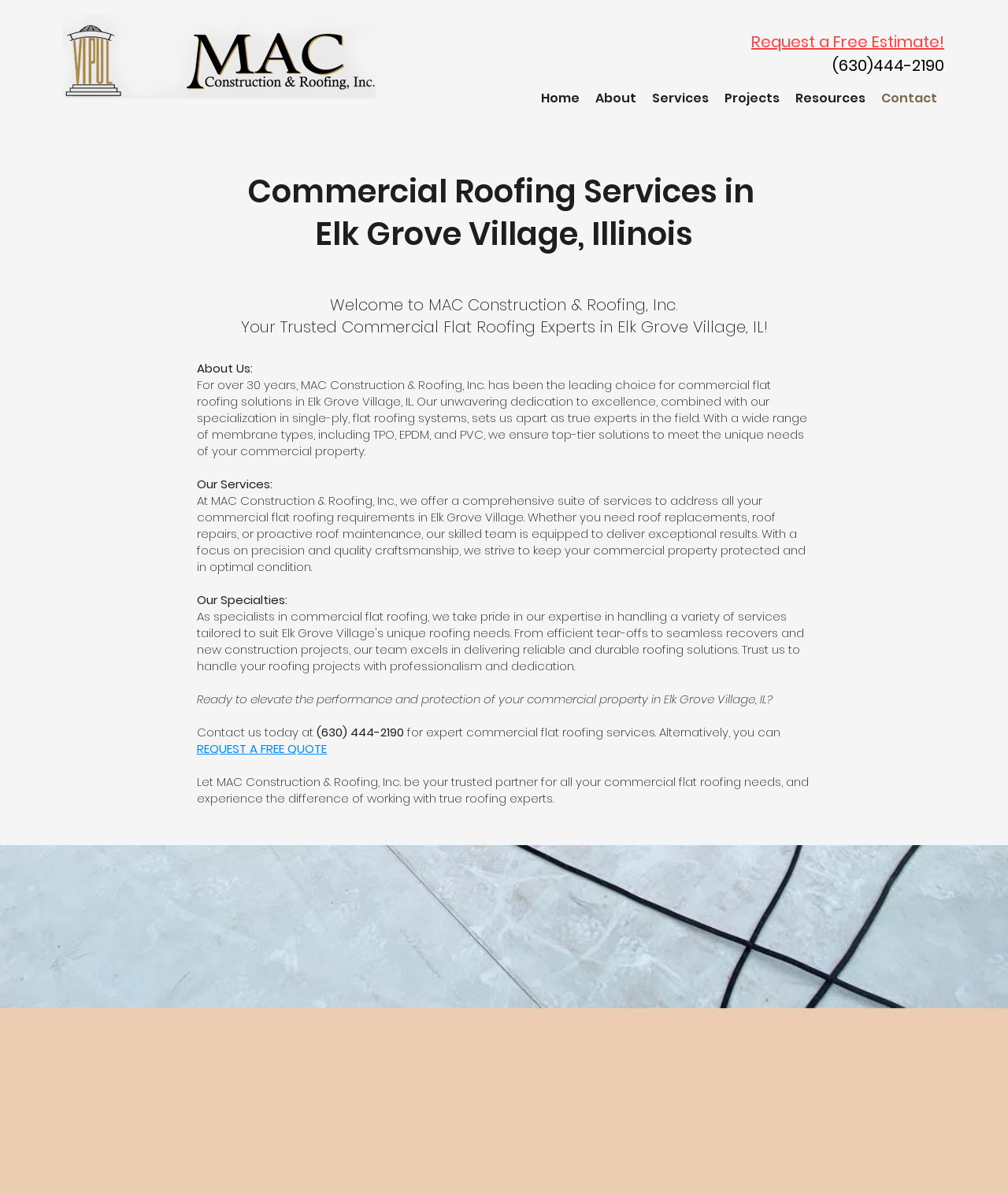Identify the bounding box coordinates for the element you need to click to achieve the following task: "Call the phone number". Provide the bounding box coordinates as four float numbers between 0 and 1, in the form [left, top, right, bottom].

[0.826, 0.046, 0.937, 0.064]